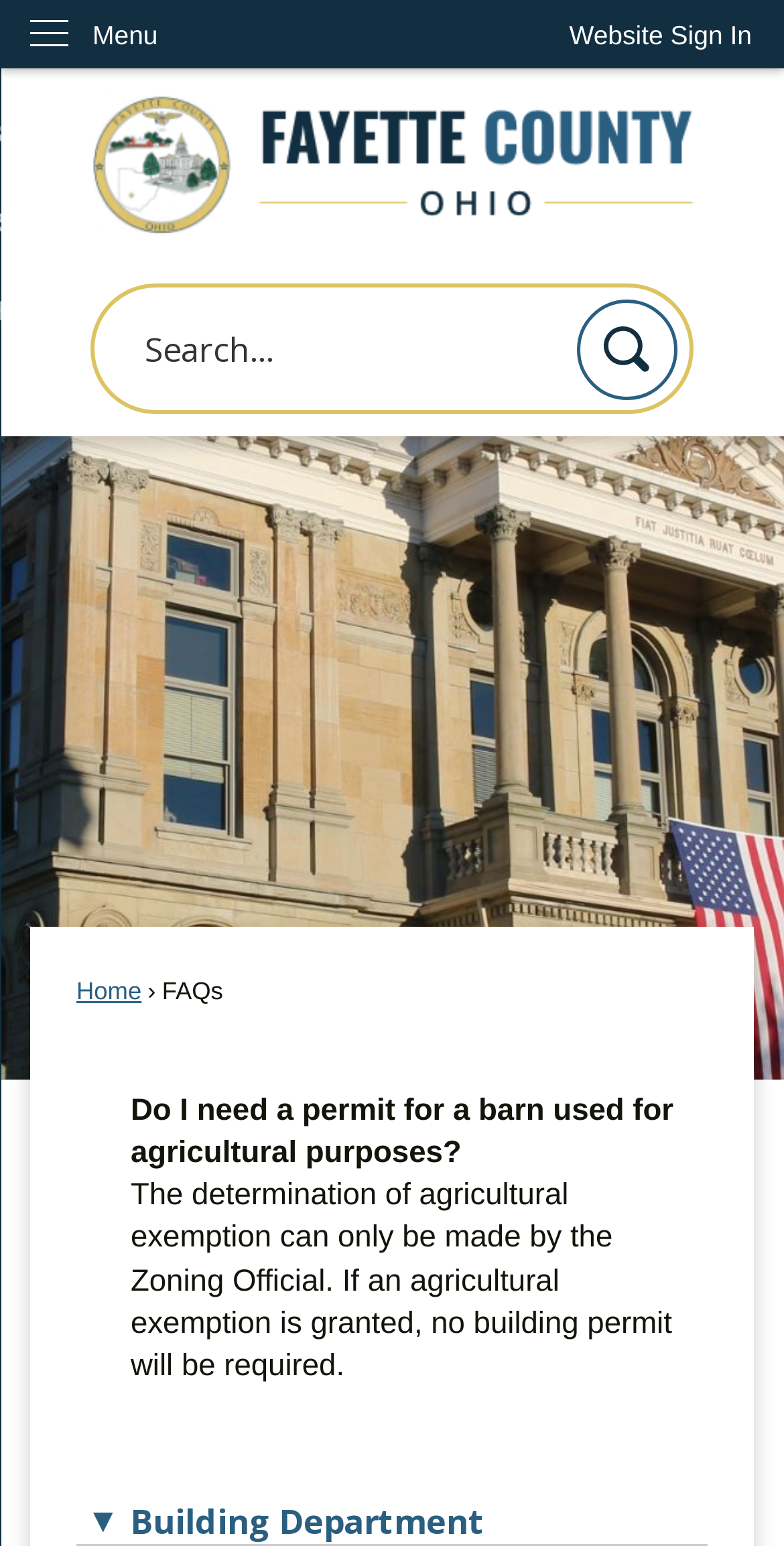What type of content is presented on this webpage? Using the information from the screenshot, answer with a single word or phrase.

FAQs